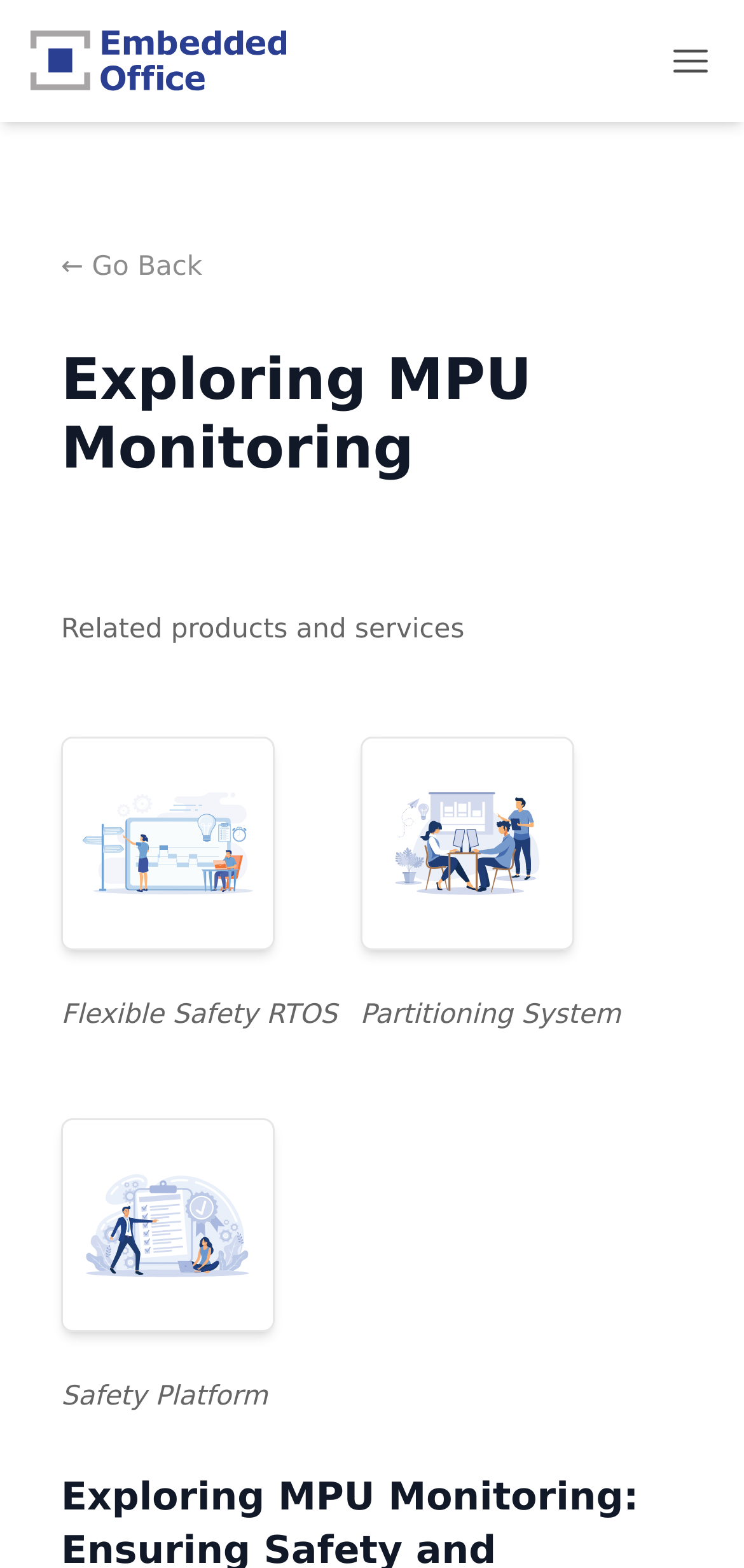Give a detailed explanation of the elements present on the webpage.

The webpage is about exploring MPU monitoring in enhancing safety and reliability of embedded systems. At the top left corner, there is an image of the Embedded Office Color Code. Next to it, on the top left, is the Embedded Office Logo Link, which contains an image. On the top right, there is a button with an image inside.

Below the logo, there is a heading that reads "Exploring MPU Monitoring". Underneath the heading, there are two buttons: "← Go Back" on the left and another button on the right with an image inside.

Further down, there is a section with the title "Related products and services". Below this title, there are three links with images and corresponding text descriptions. The first link is "flexible-safety-rtos" with an image and the text "Flexible Safety RTOS". The second link is "partitioning-system" with an image and the text "Partitioning System". The third link is "People releasing a checklist" with an image and the text "Safety Platform".